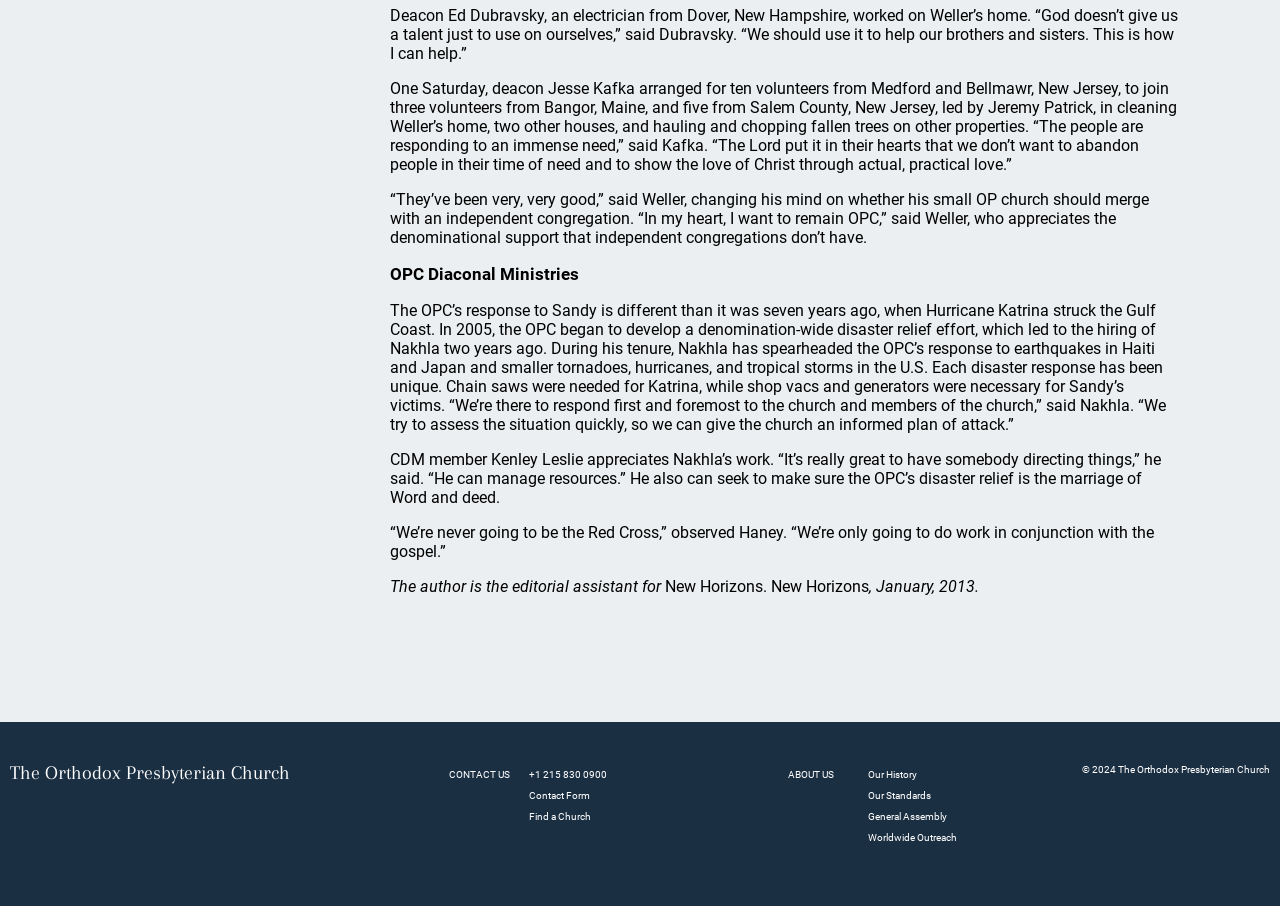Determine the bounding box coordinates of the clickable element to complete this instruction: "Check the copyright information". Provide the coordinates in the format of four float numbers between 0 and 1, [left, top, right, bottom].

[0.845, 0.843, 0.992, 0.855]